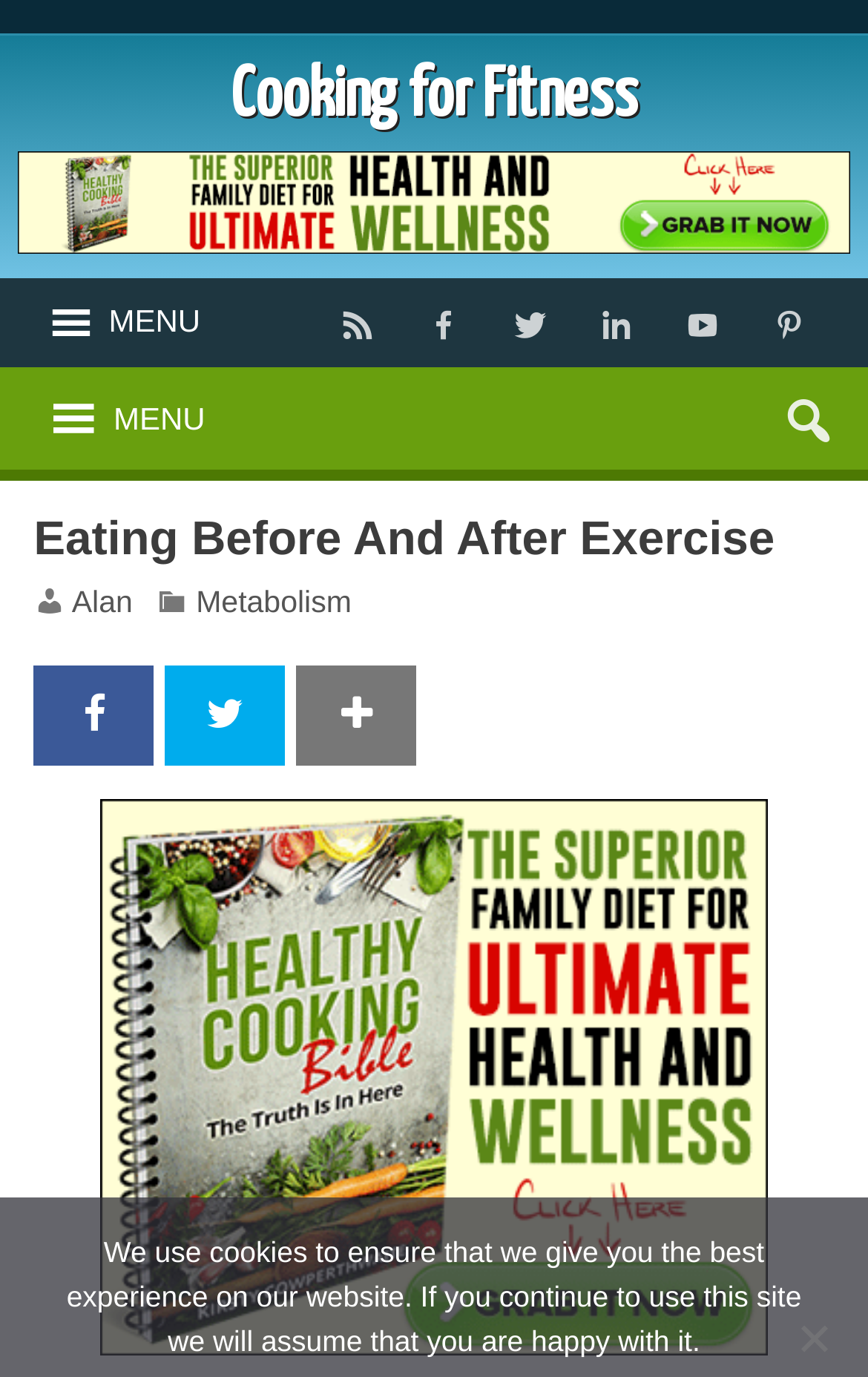Could you find the bounding box coordinates of the clickable area to complete this instruction: "Open the 'MENU'"?

[0.0, 0.203, 0.282, 0.267]